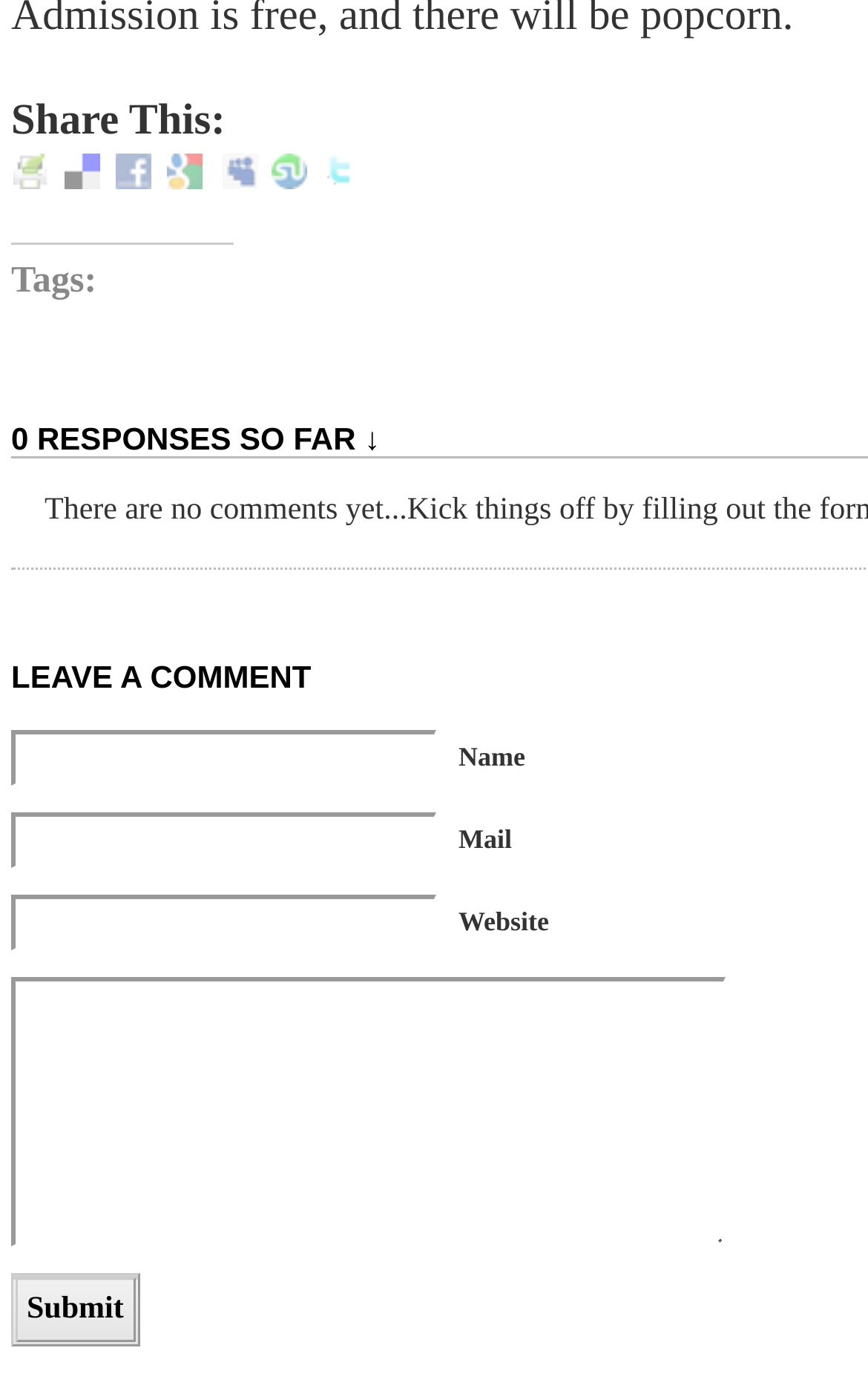What is the label of the first textbox?
Look at the screenshot and provide an in-depth answer.

I observed that the first textbox has a label 'Name', indicating that it is meant for users to input their name.